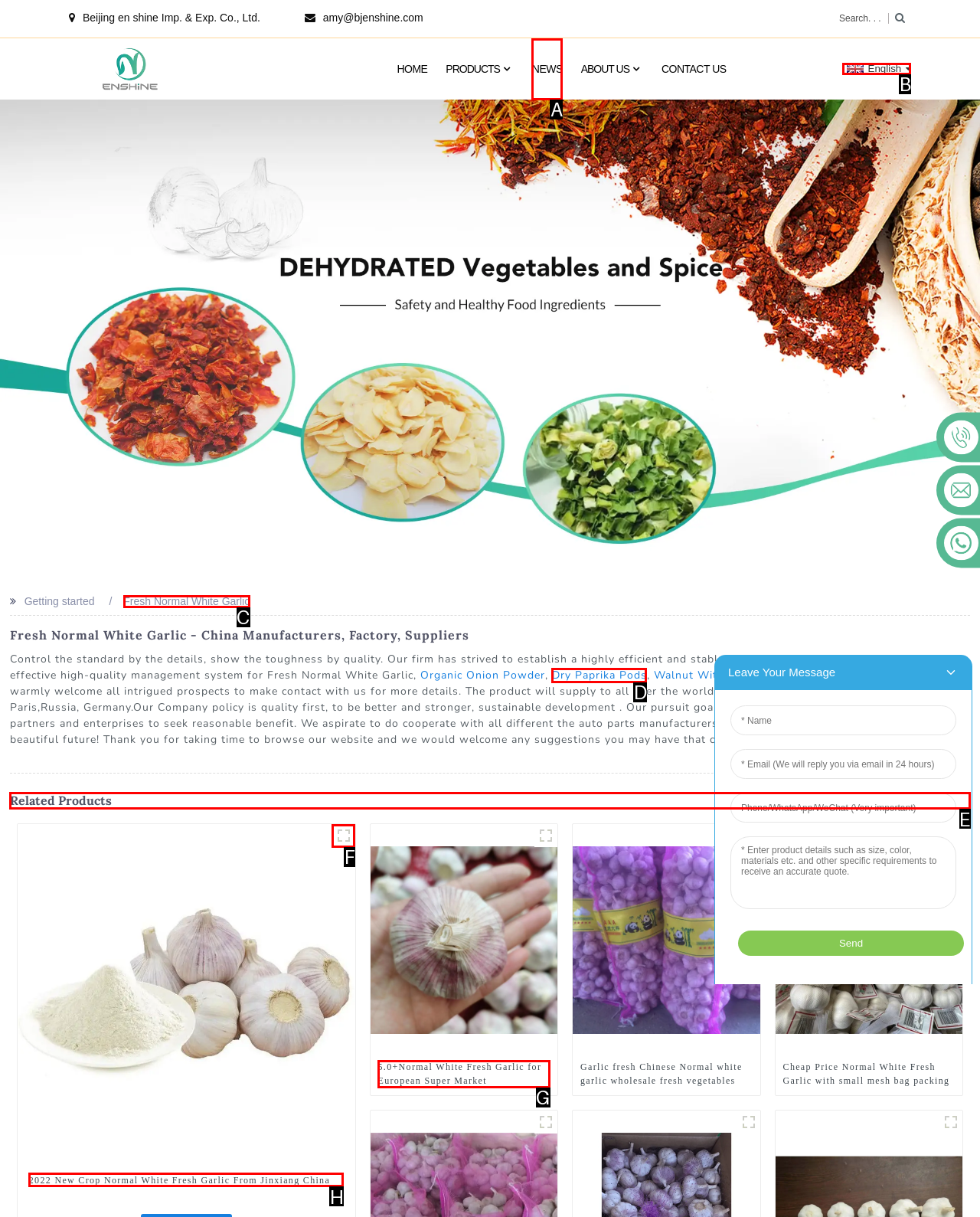Select the letter of the element you need to click to complete this task: View related products
Answer using the letter from the specified choices.

E